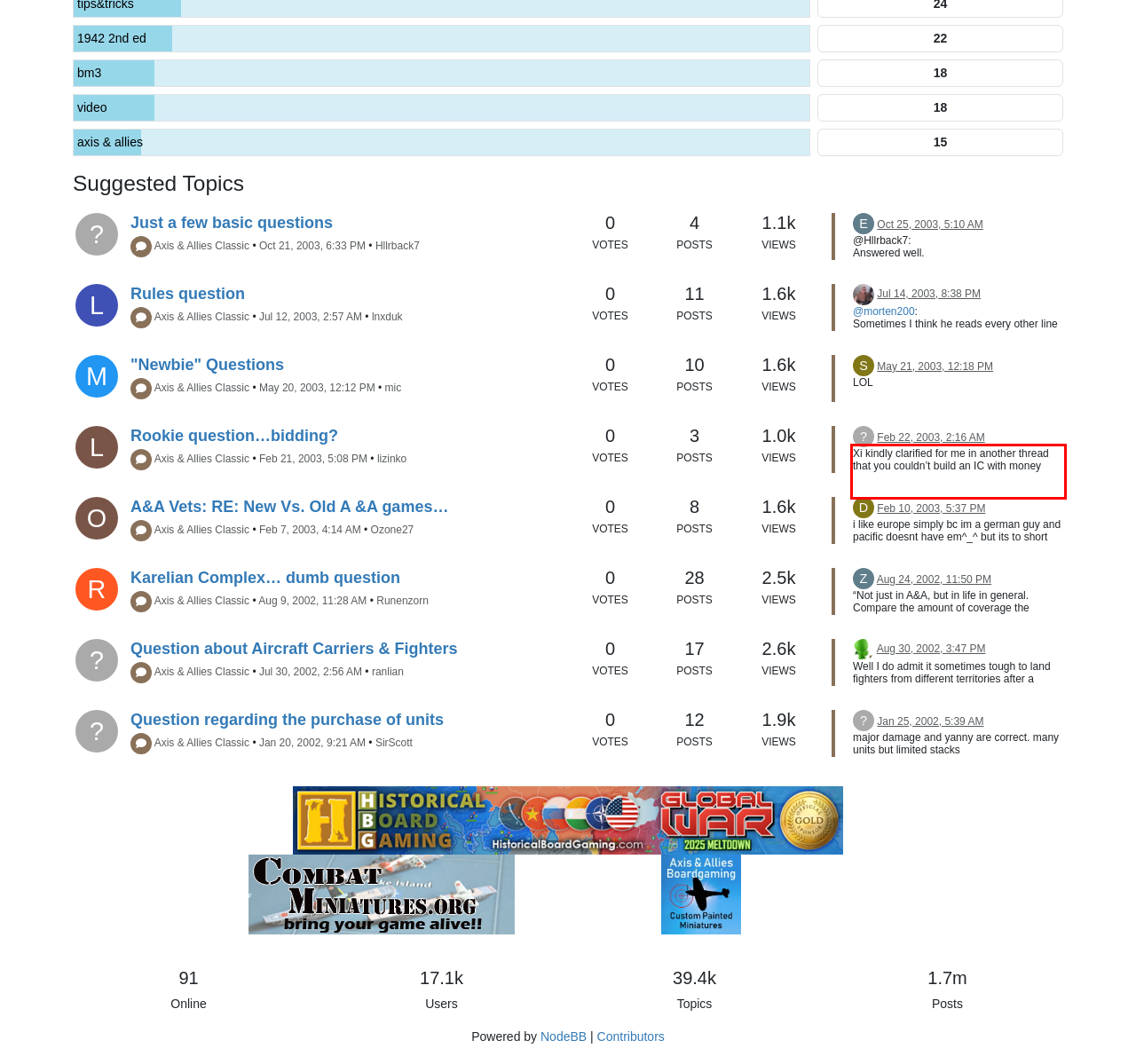You are provided with a webpage screenshot that includes a red rectangle bounding box. Extract the text content from within the bounding box using OCR.

Xi kindly clarified for me in another thread that you couldn’t build an IC with money from the bid. Are there any other bidding related tournament rules?